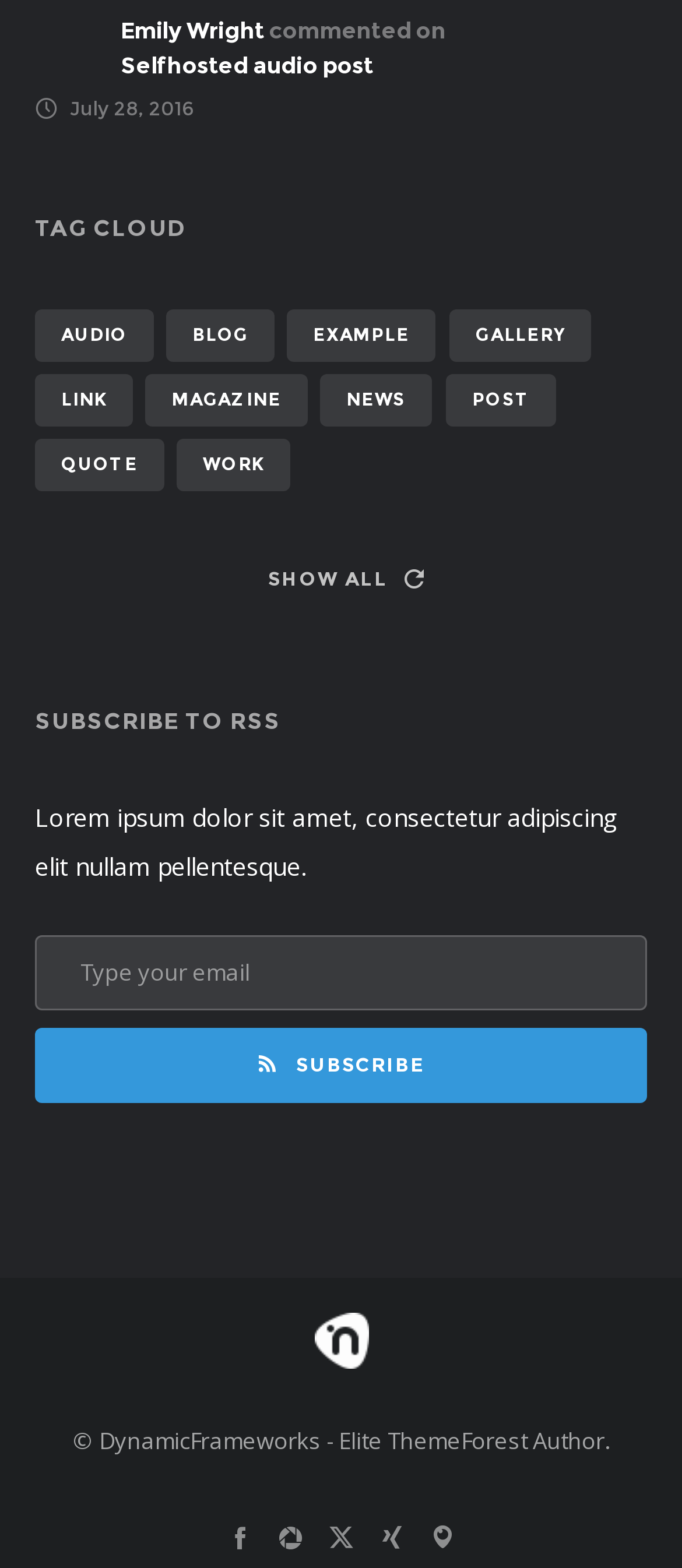Respond to the following query with just one word or a short phrase: 
How many social media links are at the bottom of the webpage?

5 links